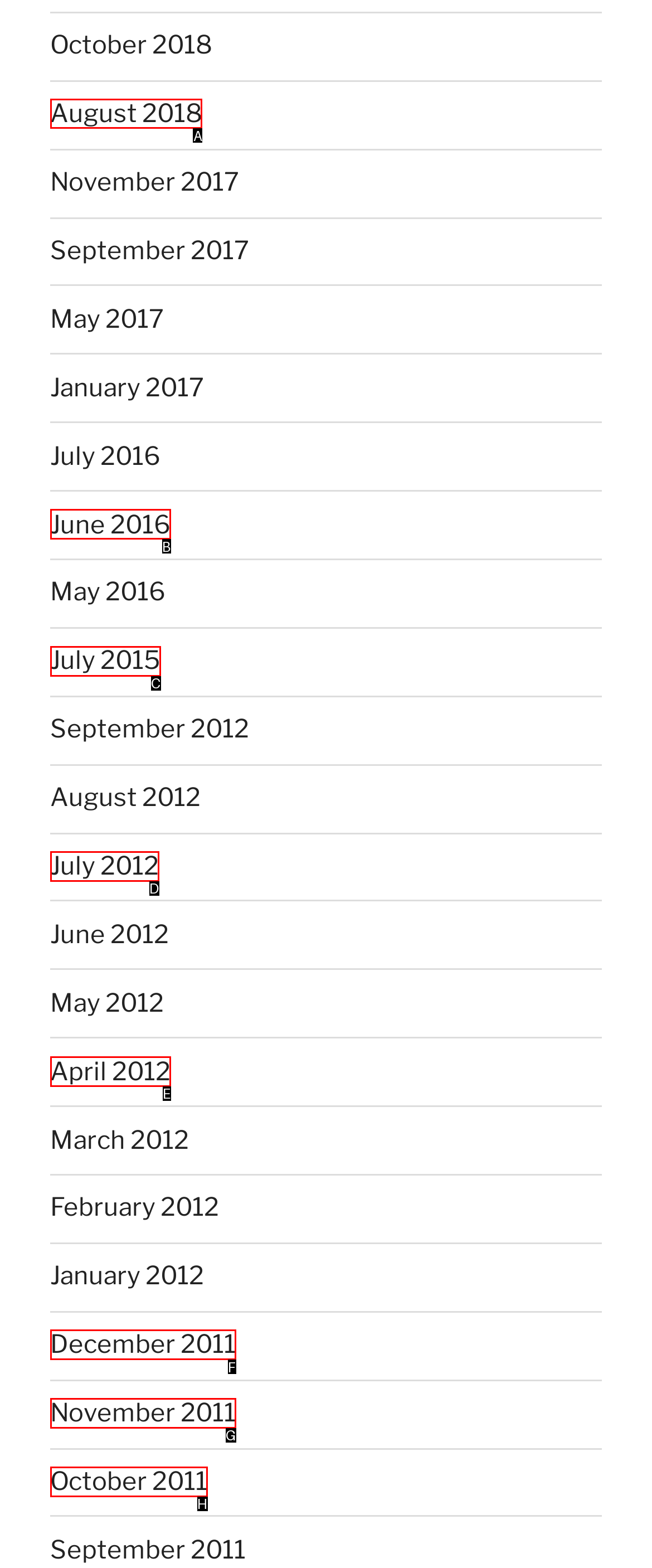Determine the letter of the UI element that you need to click to perform the task: view August 2018.
Provide your answer with the appropriate option's letter.

A